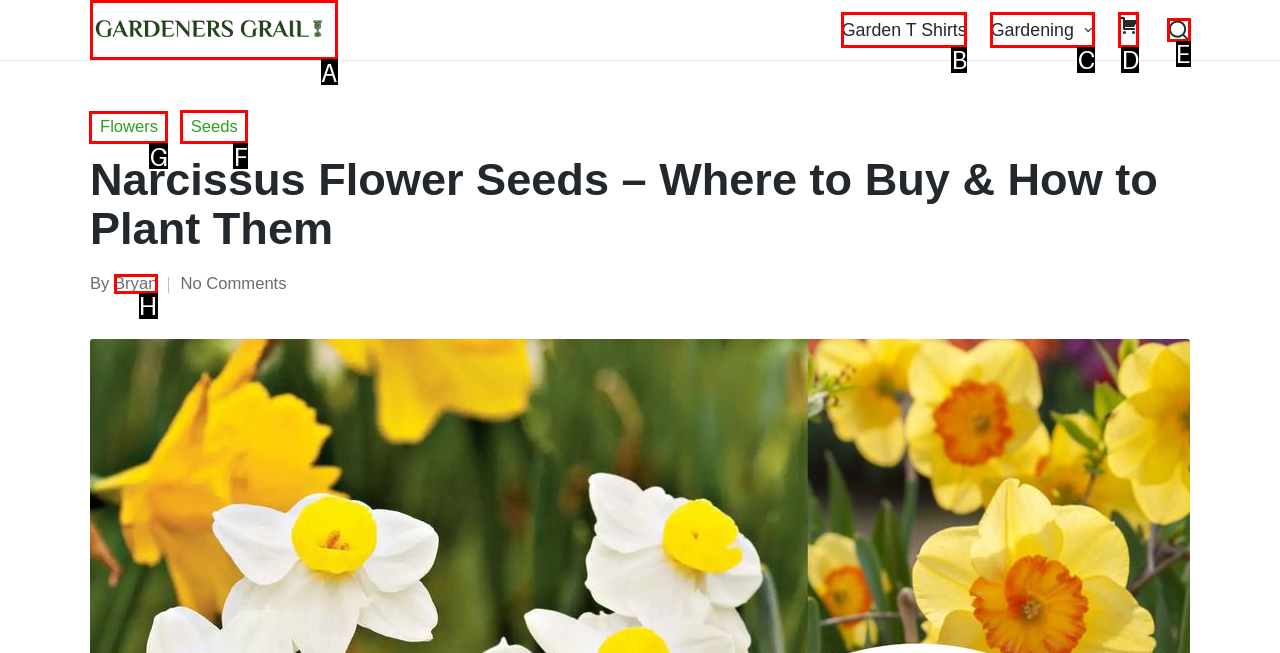For the task: view Flowers, identify the HTML element to click.
Provide the letter corresponding to the right choice from the given options.

G